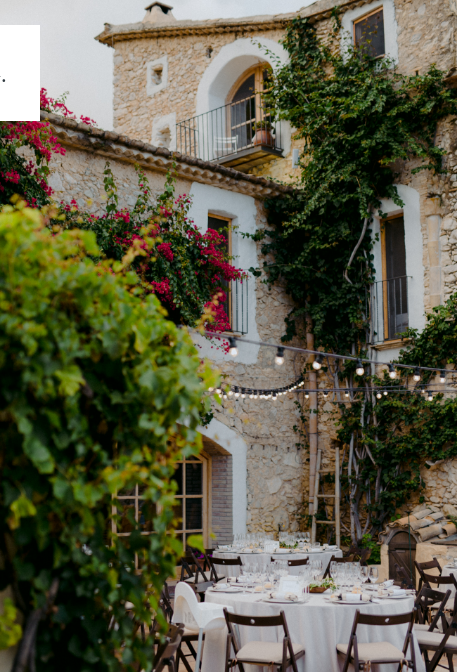Please provide a short answer using a single word or phrase for the question:
What type of lights are above the table?

String lights